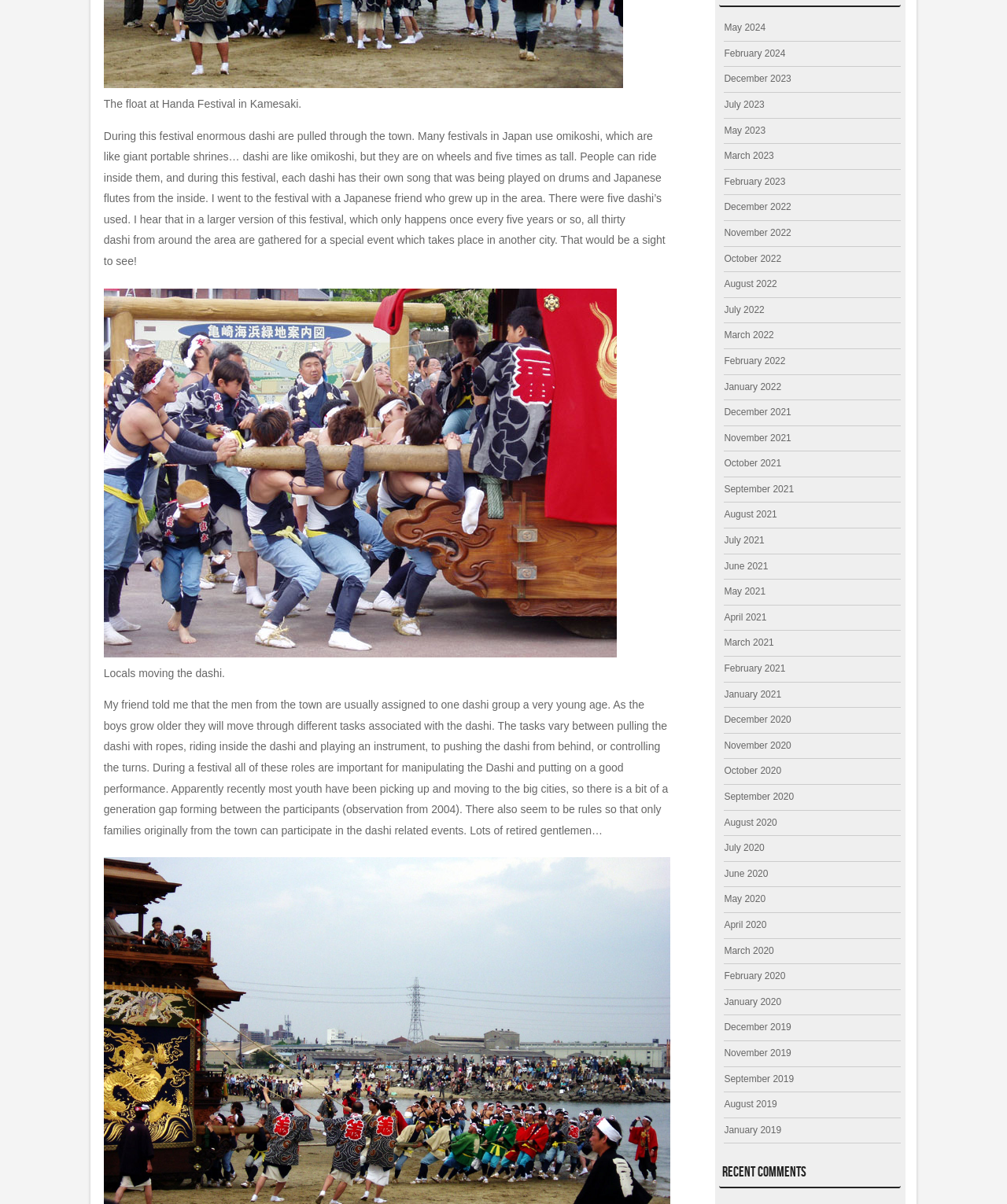Answer this question in one word or a short phrase: What is the purpose of the men riding inside the dashi?

Playing instruments